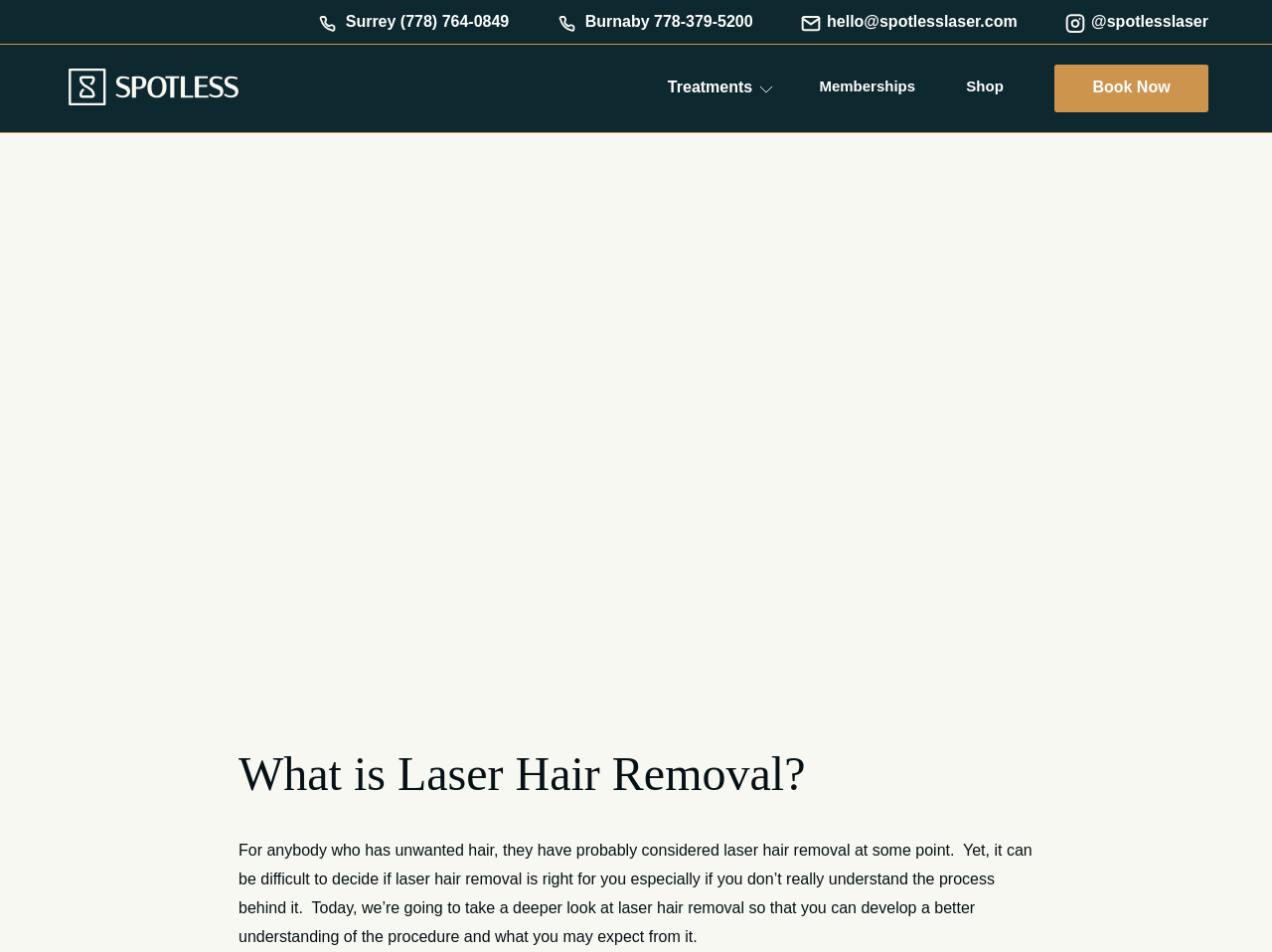Identify and provide the bounding box for the element described by: "Burnaby 778-379-5200".

[0.463, 0.012, 0.615, 0.035]